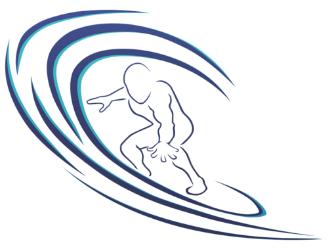Please give a short response to the question using one word or a phrase:
What is the focus of the Pacific Coast Sports Medicine clinic?

Physical therapy